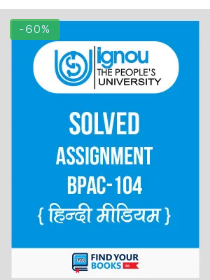Kindly respond to the following question with a single word or a brief phrase: 
What is the medium of instruction for the course?

Hindi